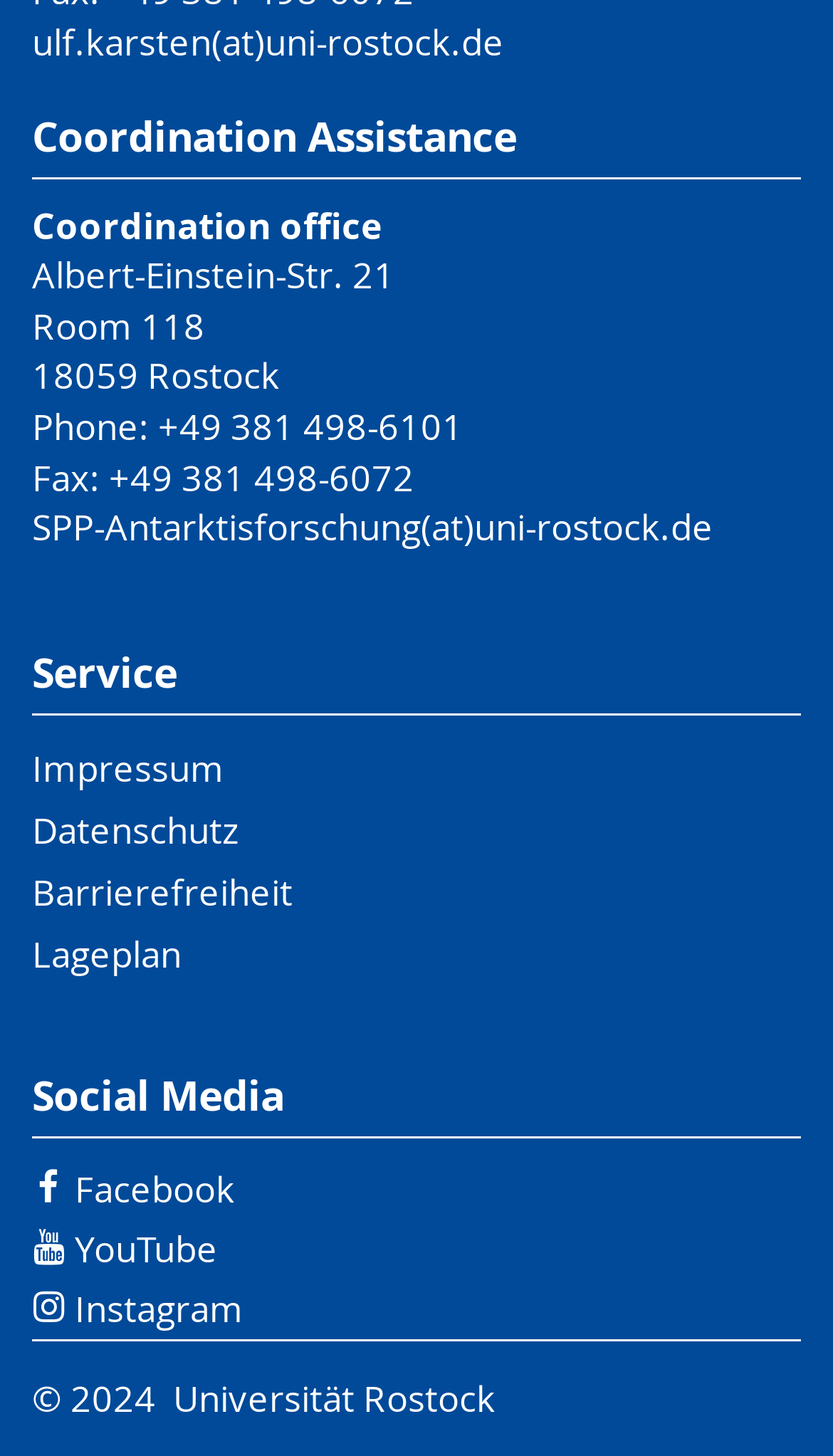Identify the bounding box coordinates of the part that should be clicked to carry out this instruction: "Check the university's Facebook page".

[0.038, 0.797, 0.282, 0.838]